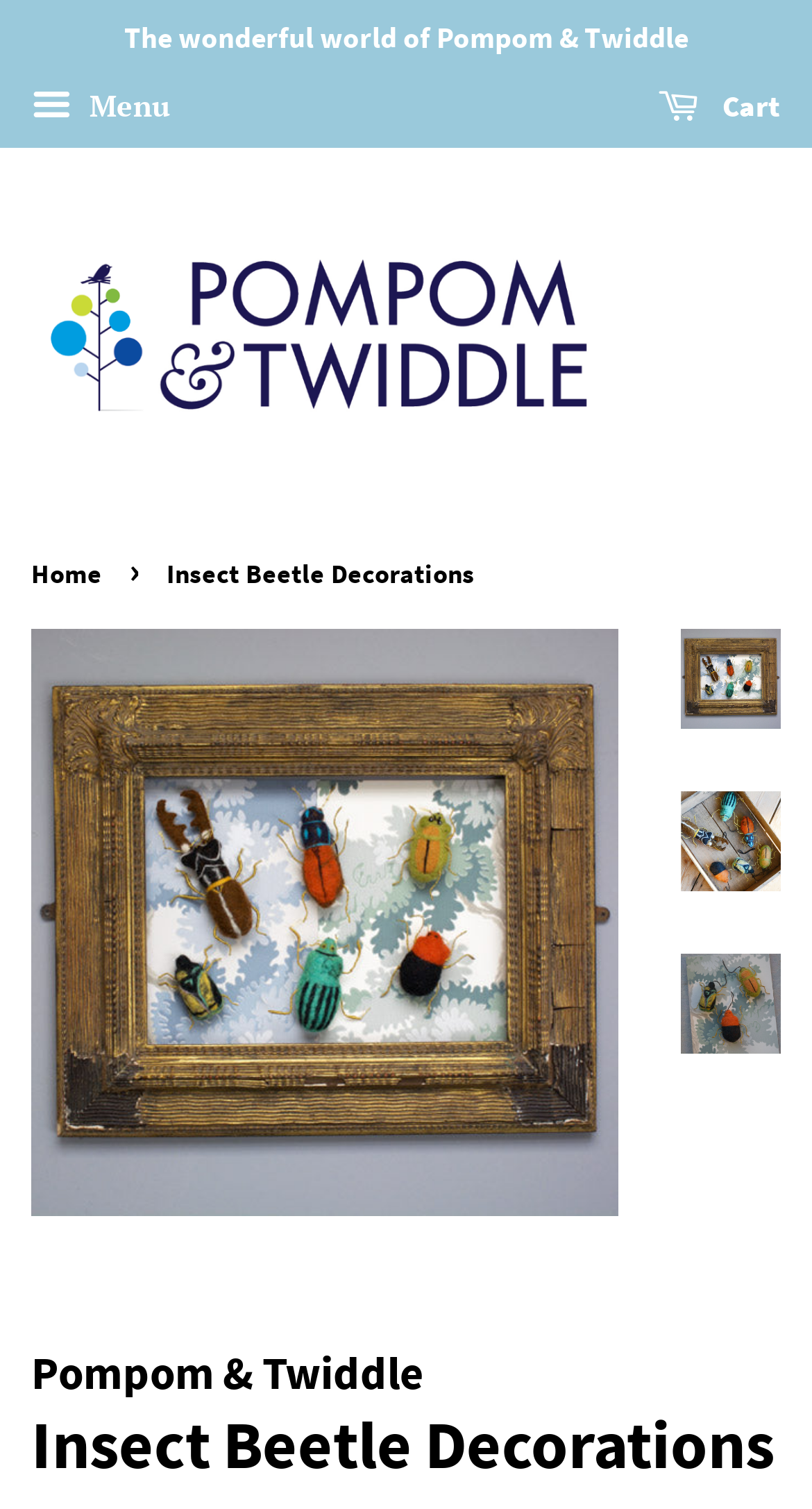What is the name of the website?
Provide a detailed answer to the question using information from the image.

I determined the answer by looking at the top-left corner of the webpage, where the logo and website name 'Pompom & Twiddle' is displayed.